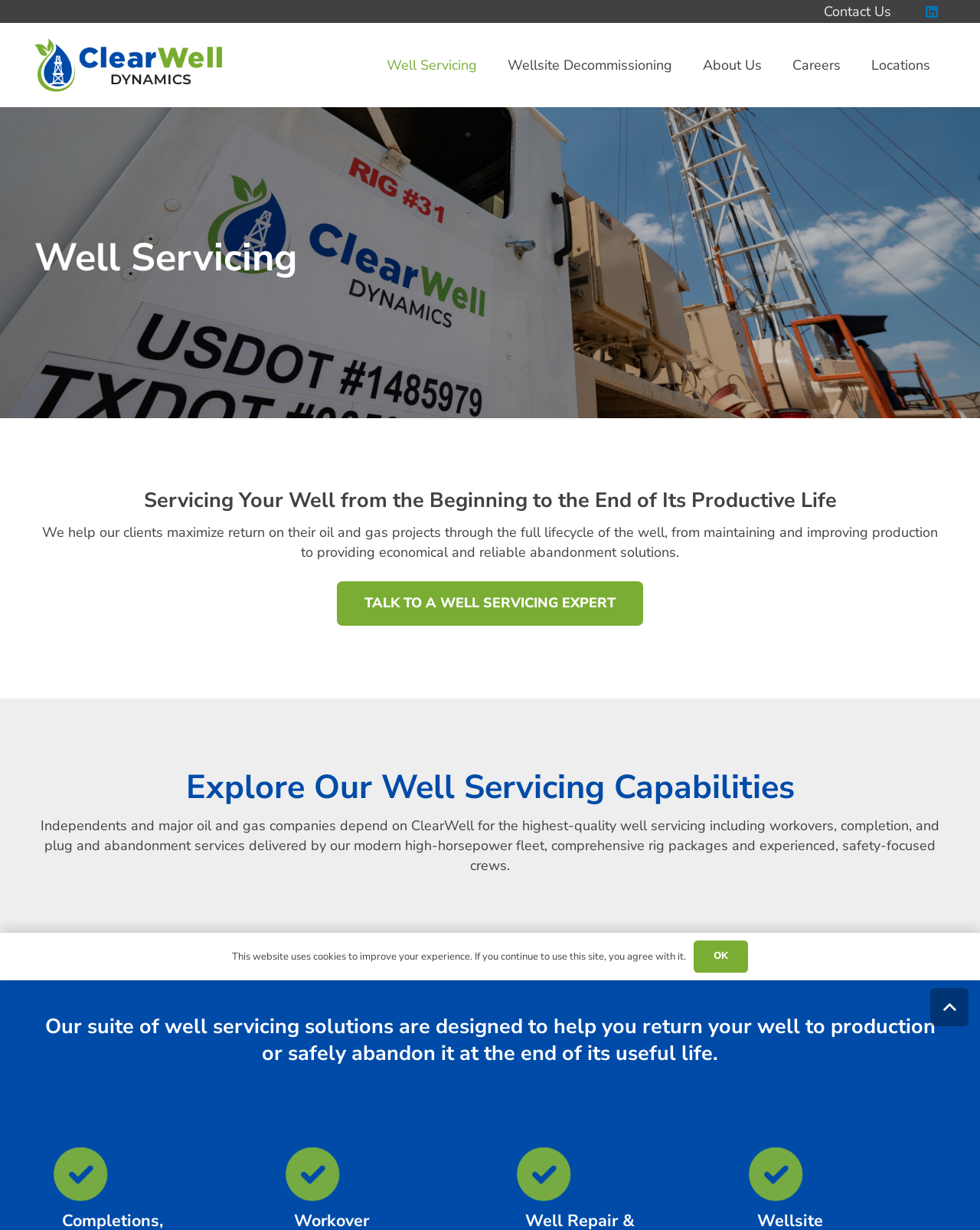What services does ClearWell provide?
Could you please answer the question thoroughly and with as much detail as possible?

ClearWell provides well servicing, which includes workovers, completion, and plug and abandonment services, as mentioned in the StaticText element with ID 334.